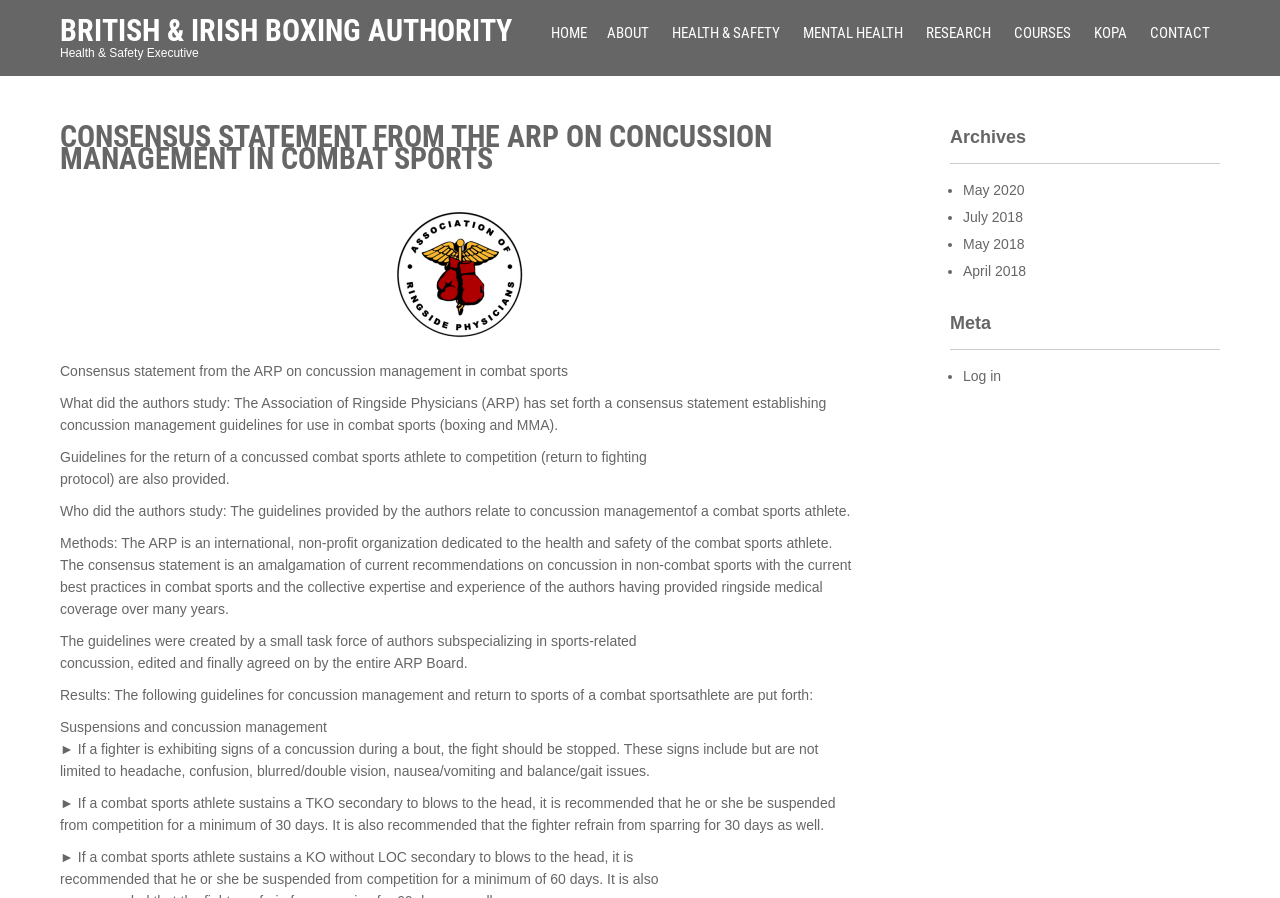Explain the webpage's design and content in an elaborate manner.

The webpage is about the British & Irish Boxing Authority, with a focus on a consensus statement from the Association of Ringside Physicians (ARP) on concussion management in combat sports. 

At the top of the page, there is a heading with the organization's name, "BRITISH & IRISH BOXING AUTHORITY", which is also a link. Below this, there is a line of text stating "Health & Safety Executive". 

To the right of this, there is a row of links, including "HOME", "ABOUT", "HEALTH & SAFETY", "MENTAL HEALTH", "RESEARCH", "COURSES", "KOPA", and "CONTACT". 

Below this, there is a large section dedicated to the consensus statement. The title of the statement, "CONSENSUS STATEMENT FROM THE ARP ON CONCUSSION MANAGEMENT IN COMBAT SPORTS", is displayed prominently. 

The statement is divided into several sections, including "What did the authors study", "Guidelines for the return of a concussed combat sports athlete to competition", "Who did the authors study", "Methods", and "Results". Each section contains a few paragraphs of text explaining the guidelines and recommendations for concussion management in combat sports. 

The guidelines include recommendations for suspensions and concussion management, such as stopping a fight if a fighter is exhibiting signs of a concussion, and suspending a fighter from competition for a minimum of 30 or 60 days depending on the severity of the concussion. 

To the right of the main content, there are two sidebars. The top sidebar is labeled "Archives" and contains a list of links to archived content, including "May 2020", "July 2018", "May 2018", and "April 2018". 

The bottom sidebar is labeled "Meta" and contains a single link to "Log in".